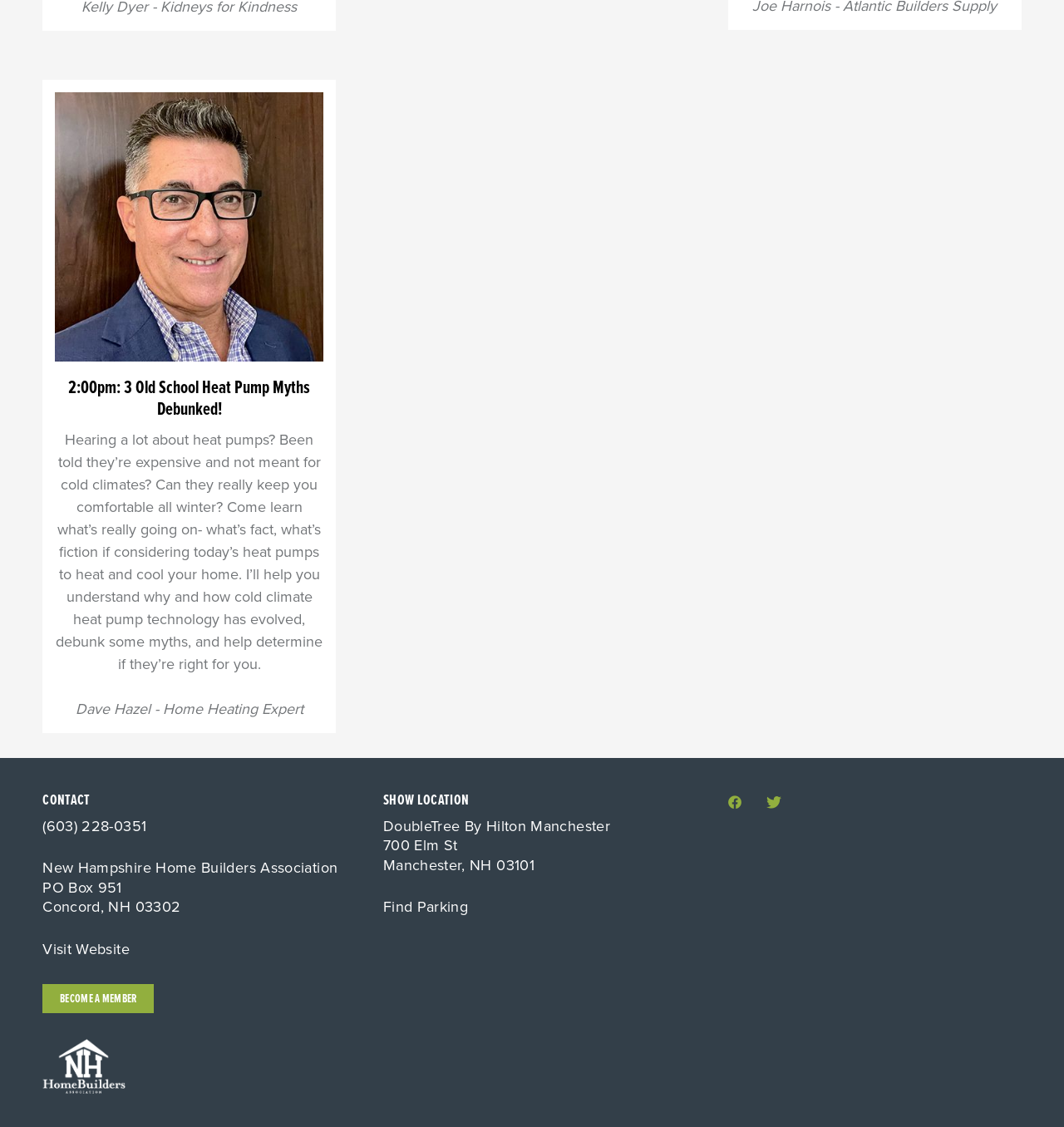Please provide a comprehensive response to the question based on the details in the image: What is the phone number to contact?

The webpage has a StaticText '(603) 228-0351' under the 'CONTACT' heading, which is the phone number to contact.